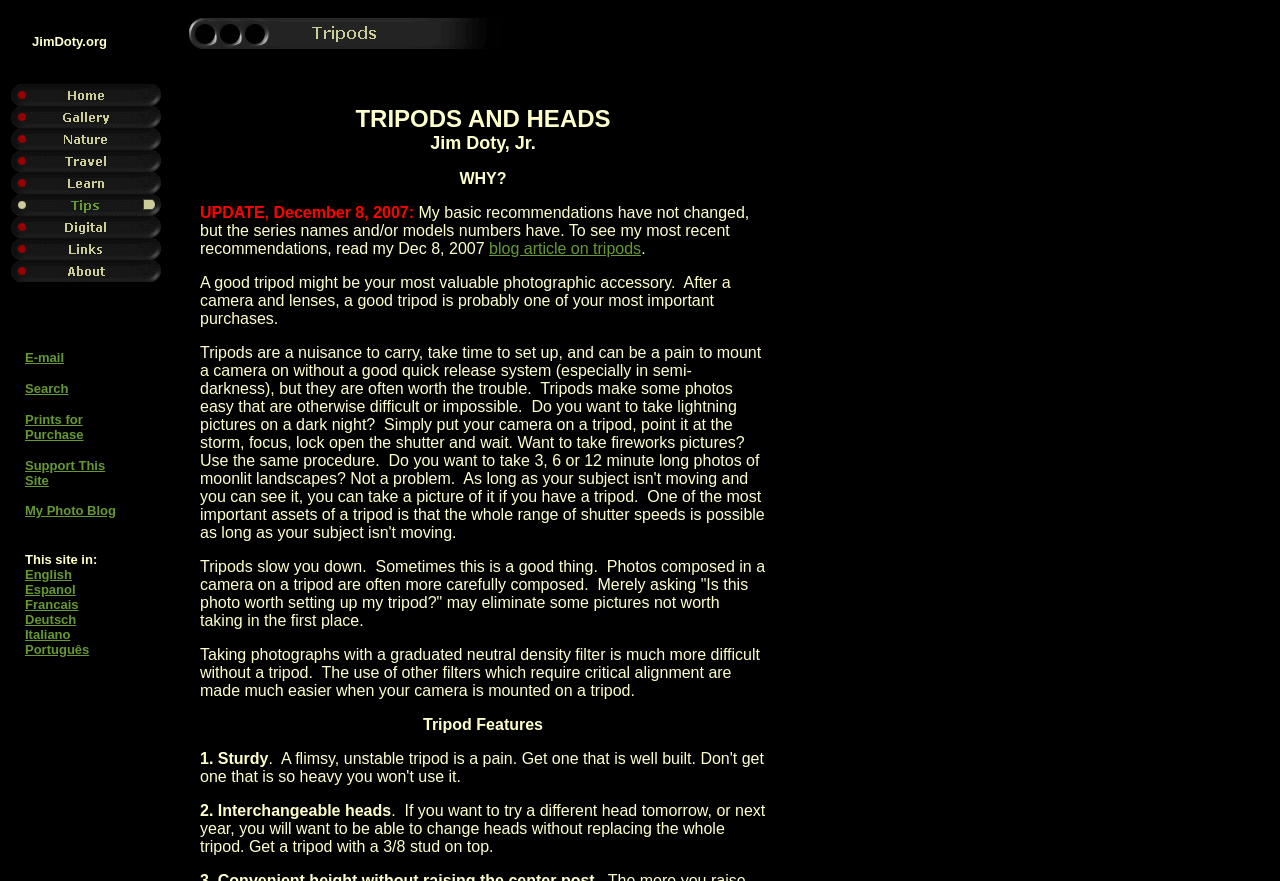Write a detailed summary of the webpage.

The webpage is divided into two main sections. On the top left, there is a section with the title "JimDoty.org" and two small images. To the right of this section, there is another section with the title "Tripods" and two more small images. 

Below these sections, there is a long navigation menu that spans the entire width of the page. The menu is divided into several links, including "Home", "Gallery", "Nature", "Travel", "Learn", "Tips", "Digital", "Links", and "About". Each link has a corresponding small image.

At the bottom of the page, there is a section with a paragraph of text that includes links to "E-mail", "Search", and options to view the site in different languages.